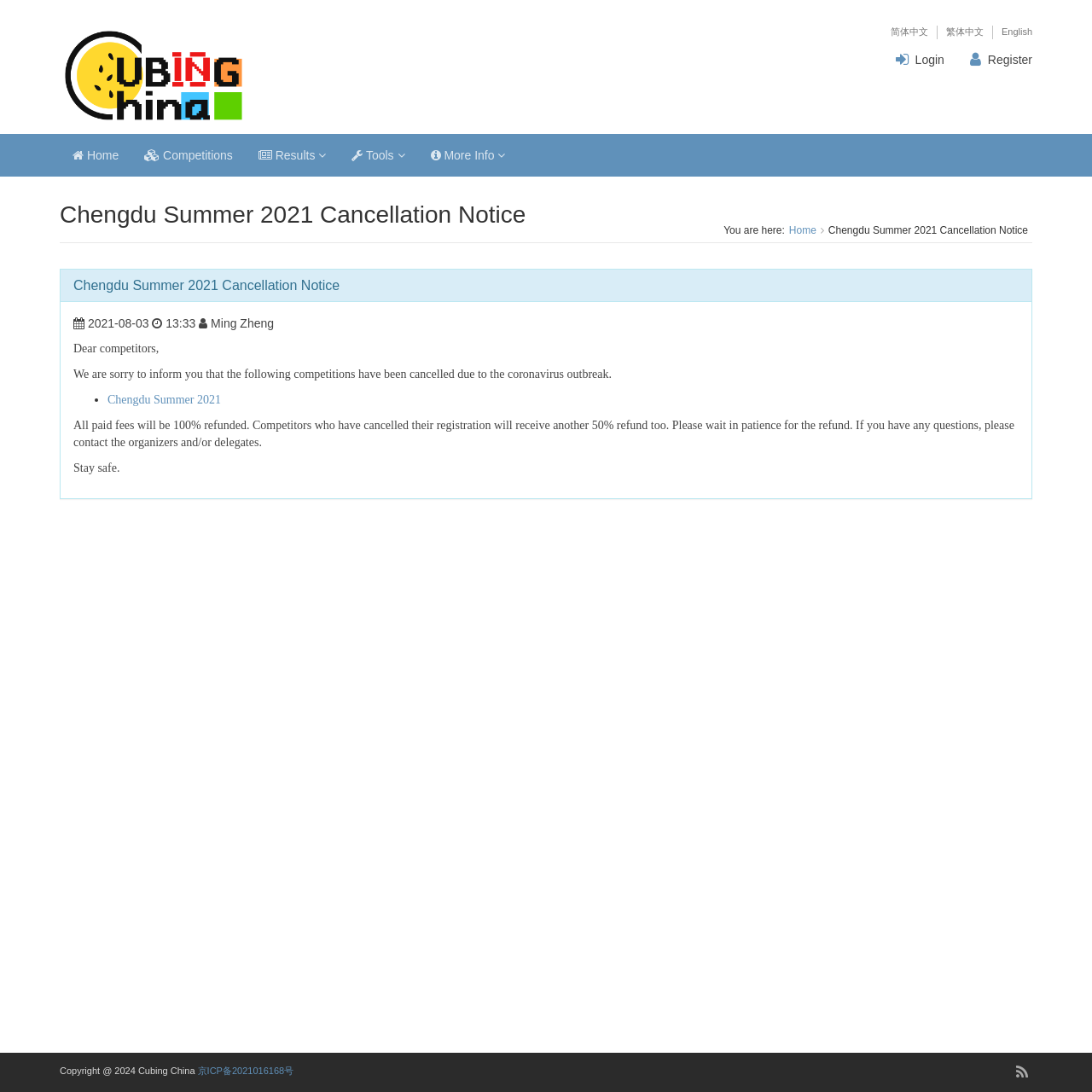Refer to the image and provide a thorough answer to this question:
What is the notice about?

The article on the webpage mentions that the Chengdu Summer 2021 competition has been cancelled due to the coronavirus outbreak, and provides information about refunds for competitors.